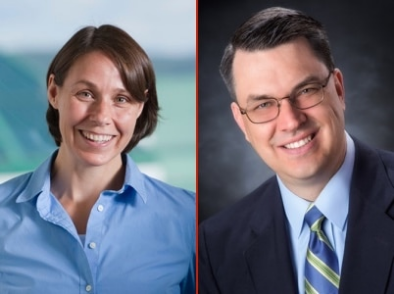Answer the question using only one word or a concise phrase: What is the topic of discussion in the image?

Trauma transfusion practices